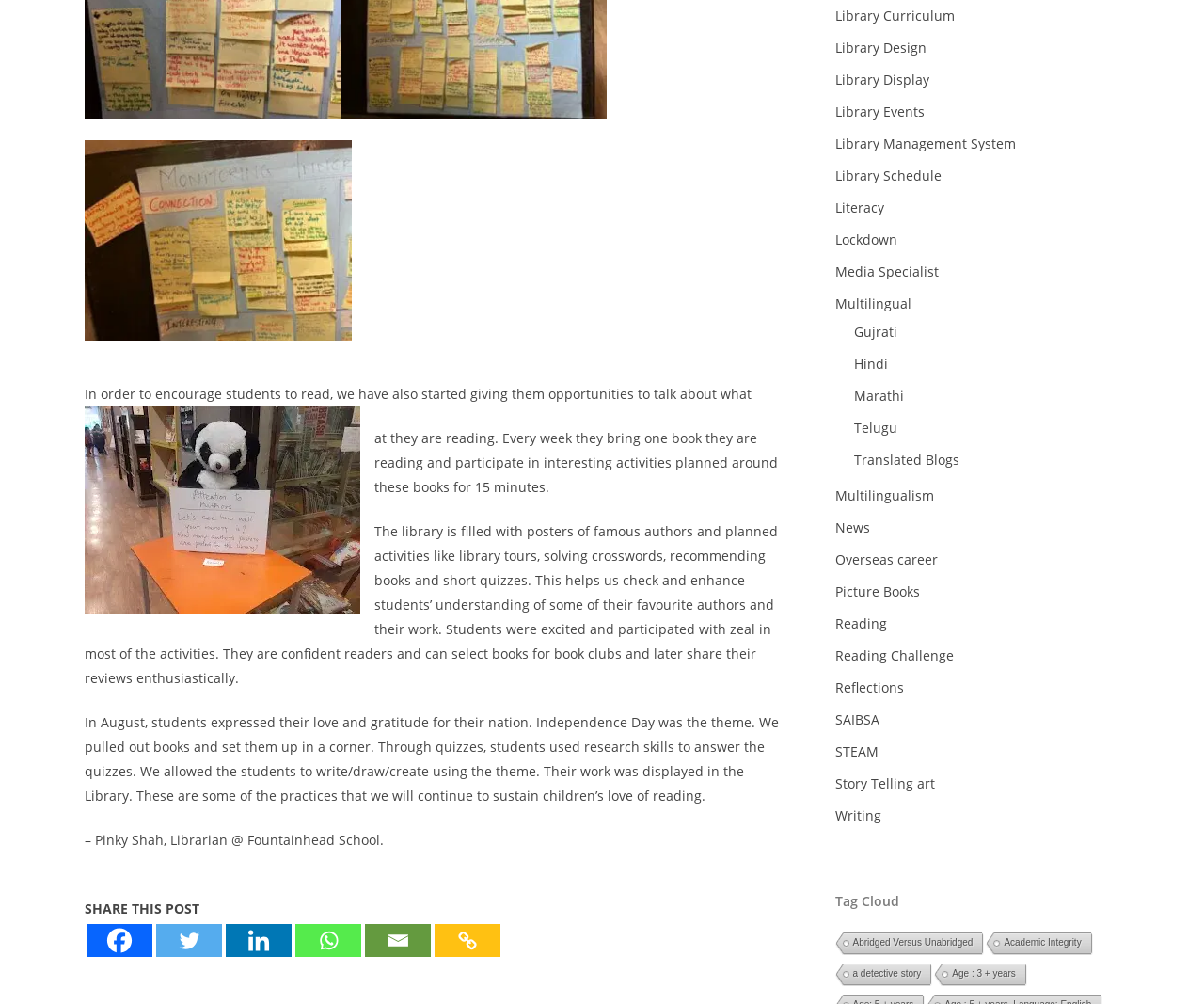How many social media platforms are provided to share the post?
Use the screenshot to answer the question with a single word or phrase.

5